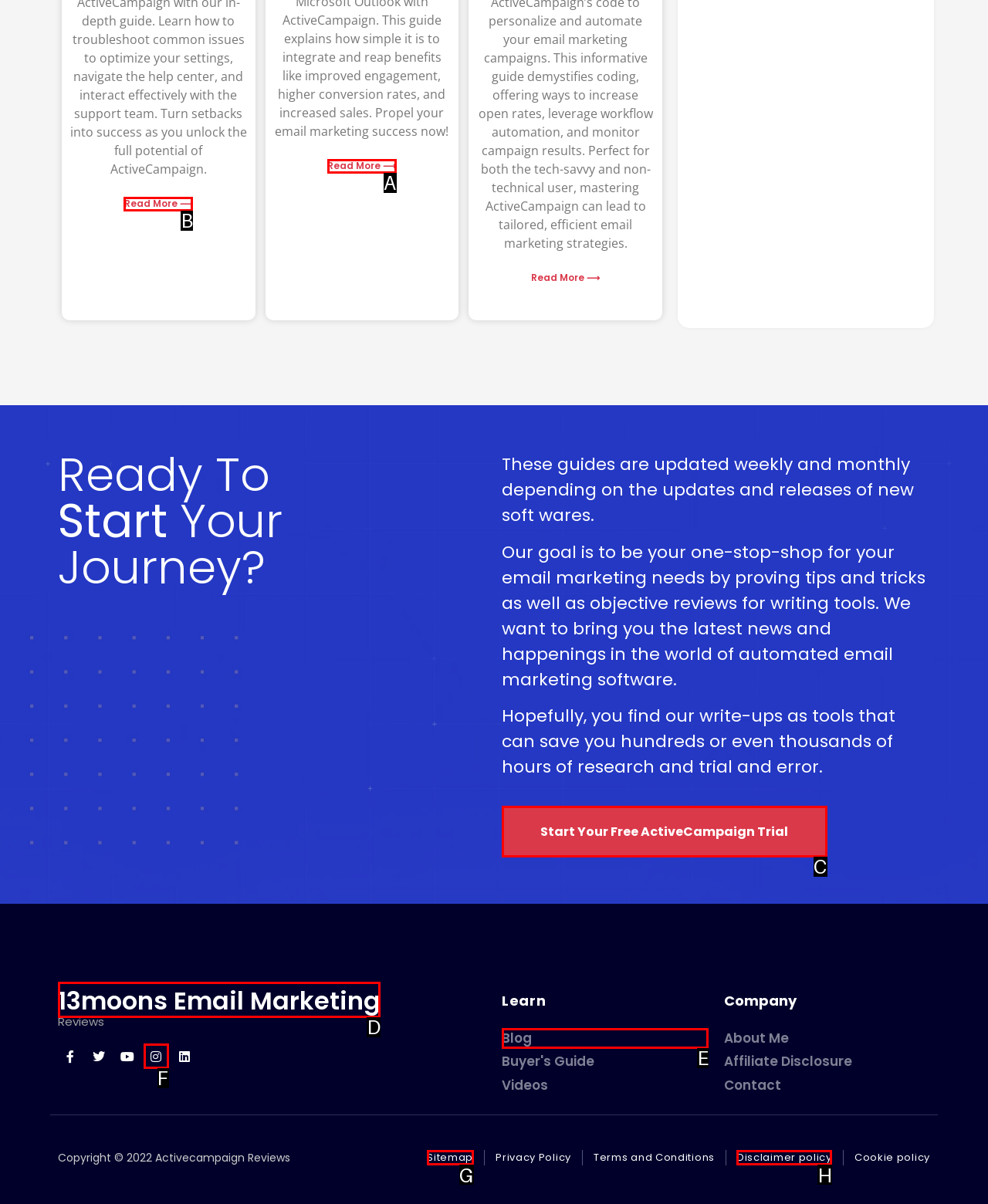Based on the task: Learn more about 13moons Email Marketing, which UI element should be clicked? Answer with the letter that corresponds to the correct option from the choices given.

D